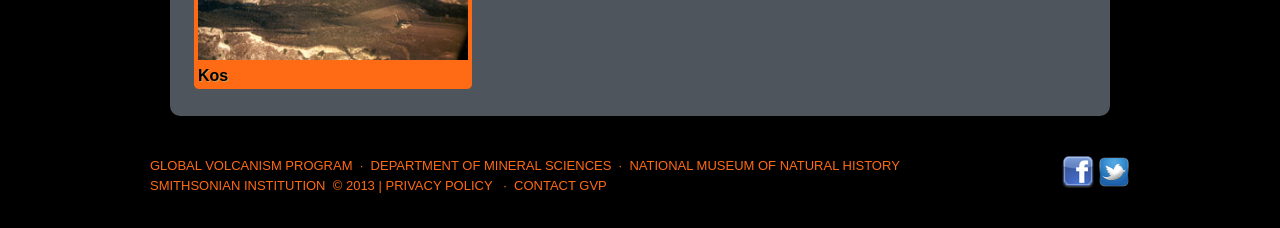Find the bounding box coordinates of the element I should click to carry out the following instruction: "Contact GVP".

[0.402, 0.779, 0.474, 0.845]